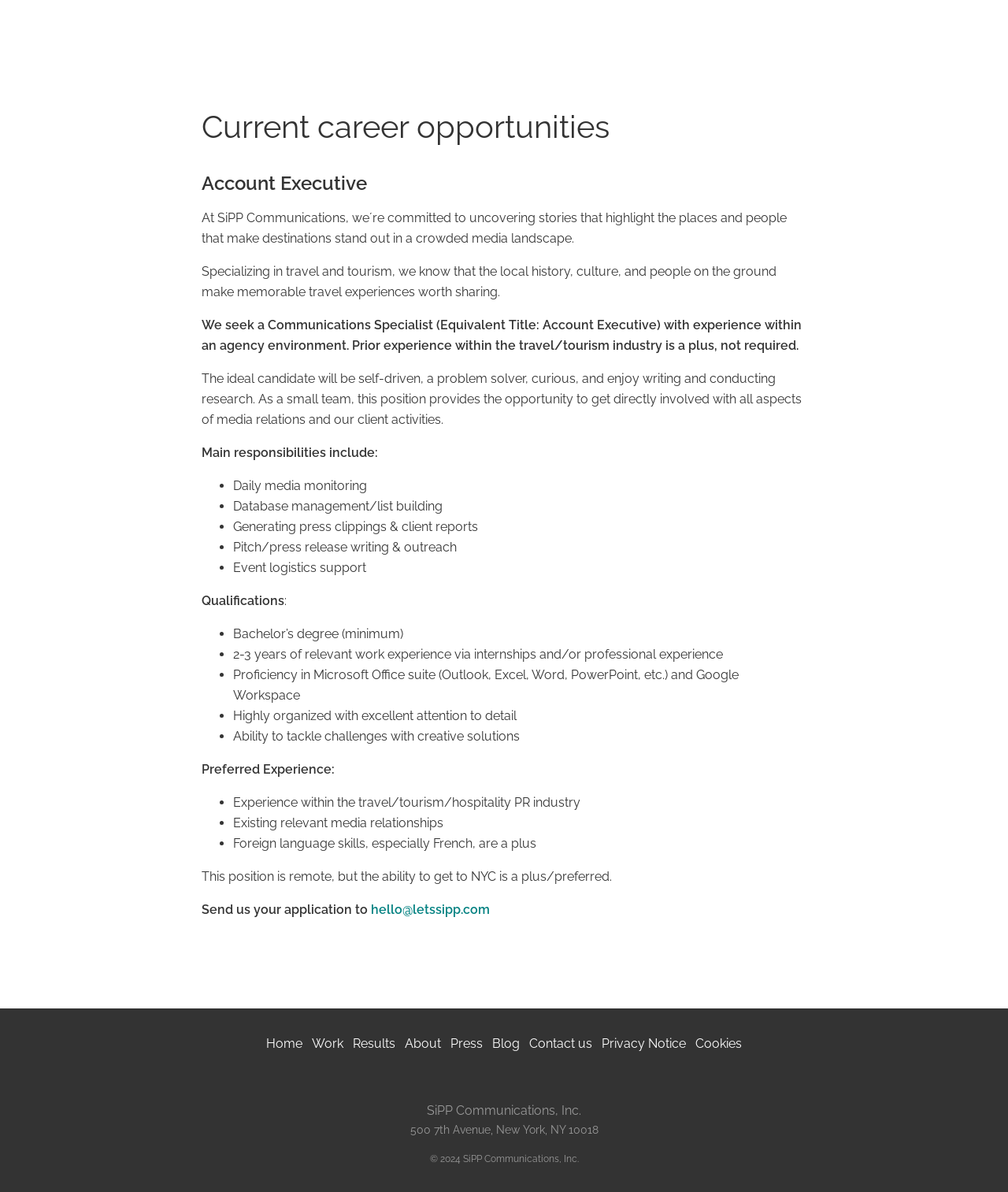What is the preferred experience for the job?
Using the picture, provide a one-word or short phrase answer.

Travel/tourism PR industry